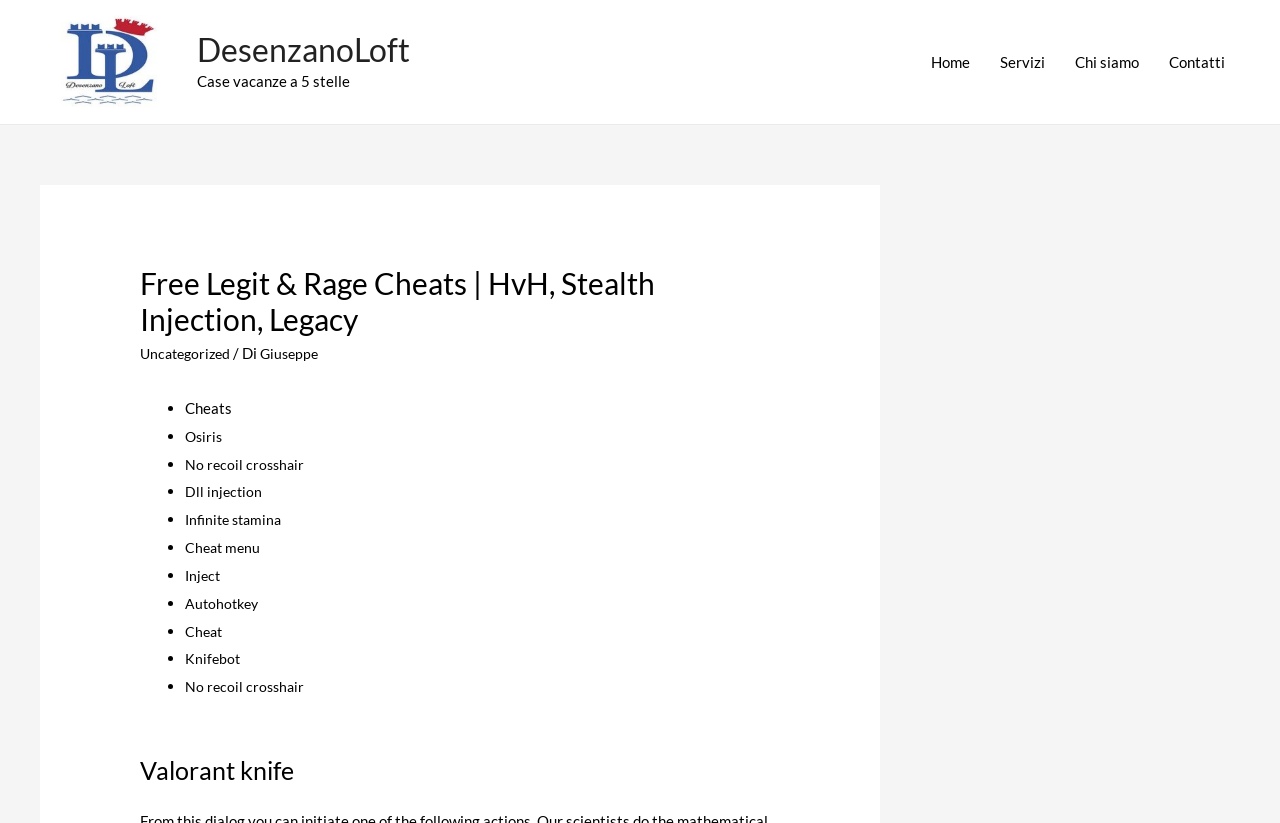Provide a thorough description of the webpage's content and layout.

The webpage appears to be a gaming-related website, specifically focused on cheats and hacks for various games. At the top-left corner, there is a logo of "Desenzanoloft" accompanied by a link to the website's homepage. Next to the logo, there is a text "Case vacanze a 5 stelle" which seems out of place, possibly a mistake or a leftover from a previous design.

The main navigation menu is located at the top-right corner, with links to "Home", "Servizi", "Chi siamo", and "Contatti". Below the navigation menu, there is a large heading that reads "Free Legit & Rage Cheats | HvH, Stealth Injection, Legacy", which suggests that the website offers cheats and hacks for various games.

Under the heading, there is a list of links to different cheats and hacks, including "Uncategorized", "Giuseppe", "Cheats", "Osiris", "No recoil crosshair", "Dll injection", "Infinite stamina", "Cheat menu", "Inject", "Autohotkey", "Cheat", and "Knifebot". Each link is preceded by a bullet point, indicating that they are part of a list.

At the bottom of the page, there is another heading that reads "Valorant knife", which suggests that the website also offers cheats and hacks specifically for the game Valorant.

Overall, the webpage appears to be a resource for gamers looking for cheats and hacks to gain an advantage in various games.